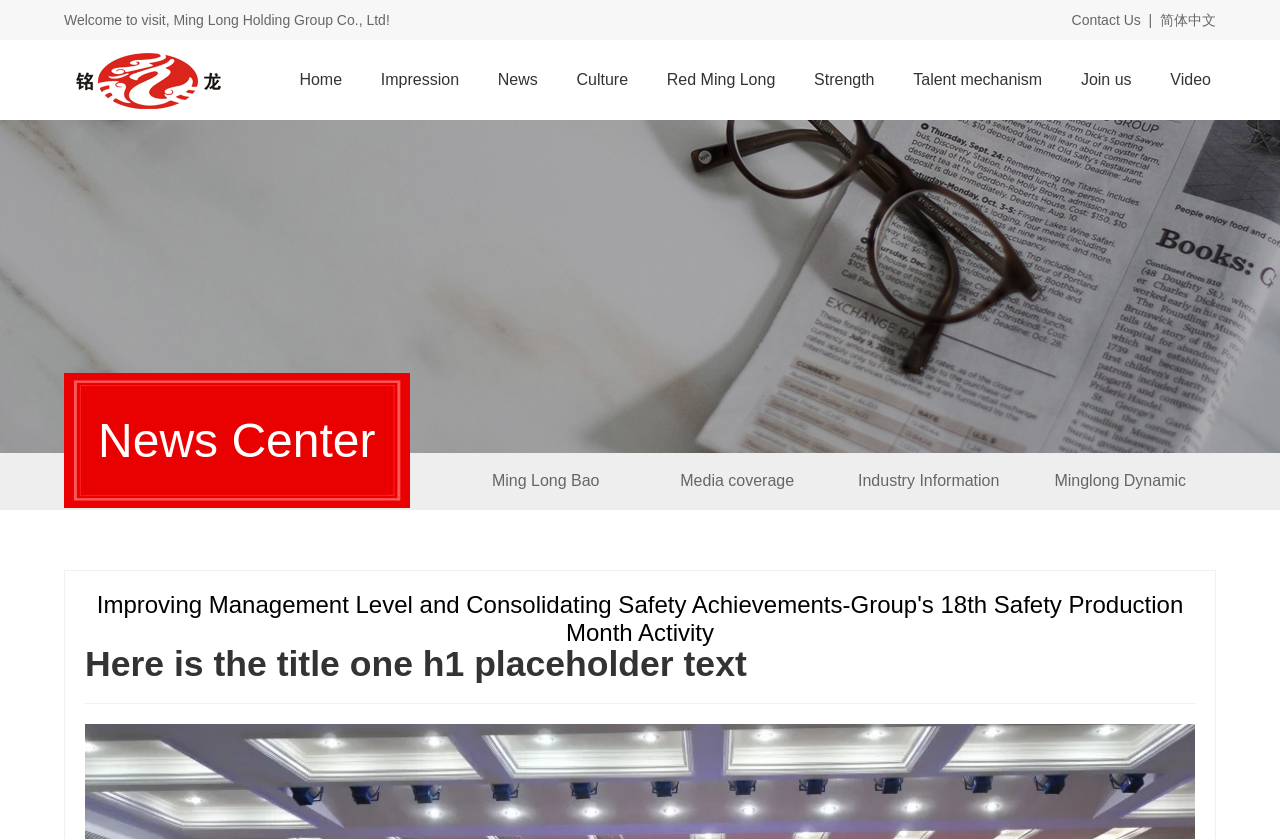What is the orientation of the separator below the title?
Analyze the screenshot and provide a detailed answer to the question.

The separator element below the title has an orientation of horizontal, indicating it is a horizontal line separating the title from the rest of the content.